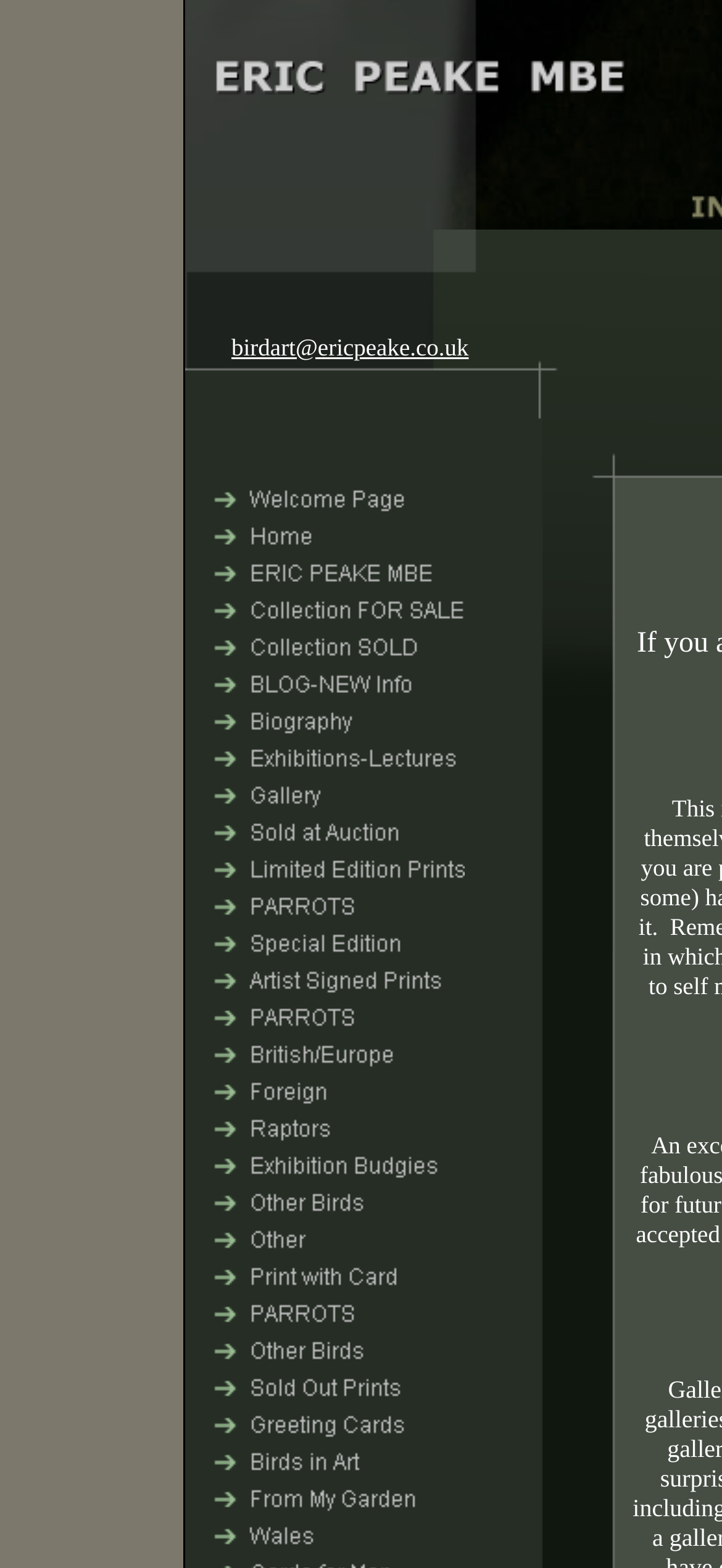Explain the webpage in detail.

This webpage is about an artist, Eric Peake MBE, and his work. At the top, there is a small image and a link to contact the artist via email. Below this, there is a navigation menu with 15 items, including "Home", "Collection FOR SALE", "Biography", "Exhibitions-Lectures", and others. Each item in the menu has a corresponding image. The menu items are arranged in a vertical column, with each item positioned below the previous one.

The webpage appears to be a portal to the artist's various works, exhibitions, and lectures, as well as a way to purchase his art. The layout is simple and easy to navigate, with a focus on showcasing the artist's work and providing access to his various projects and activities.